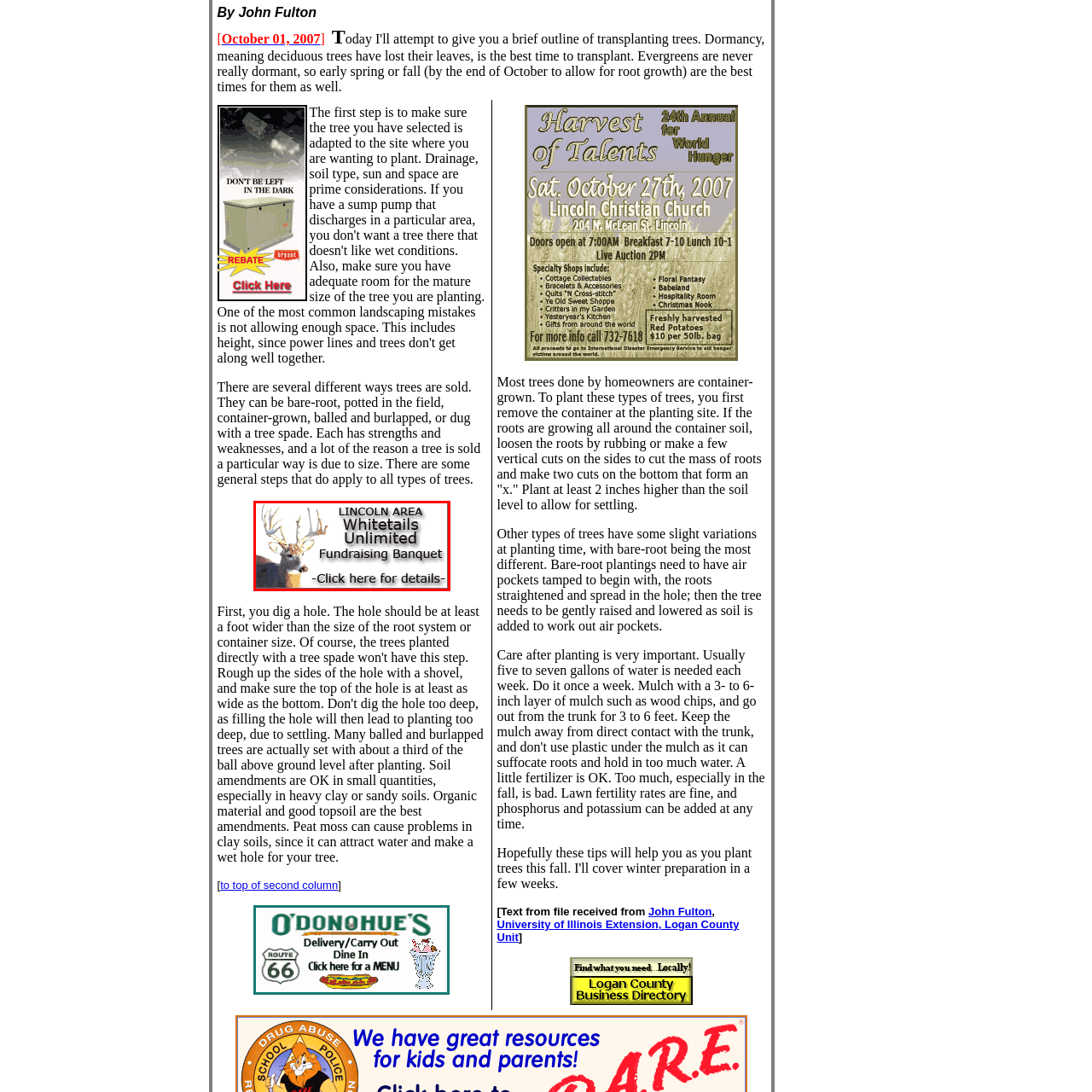Check the highlighted part in pink, What type of event is being advertised? 
Use a single word or phrase for your answer.

Fundraising banquet